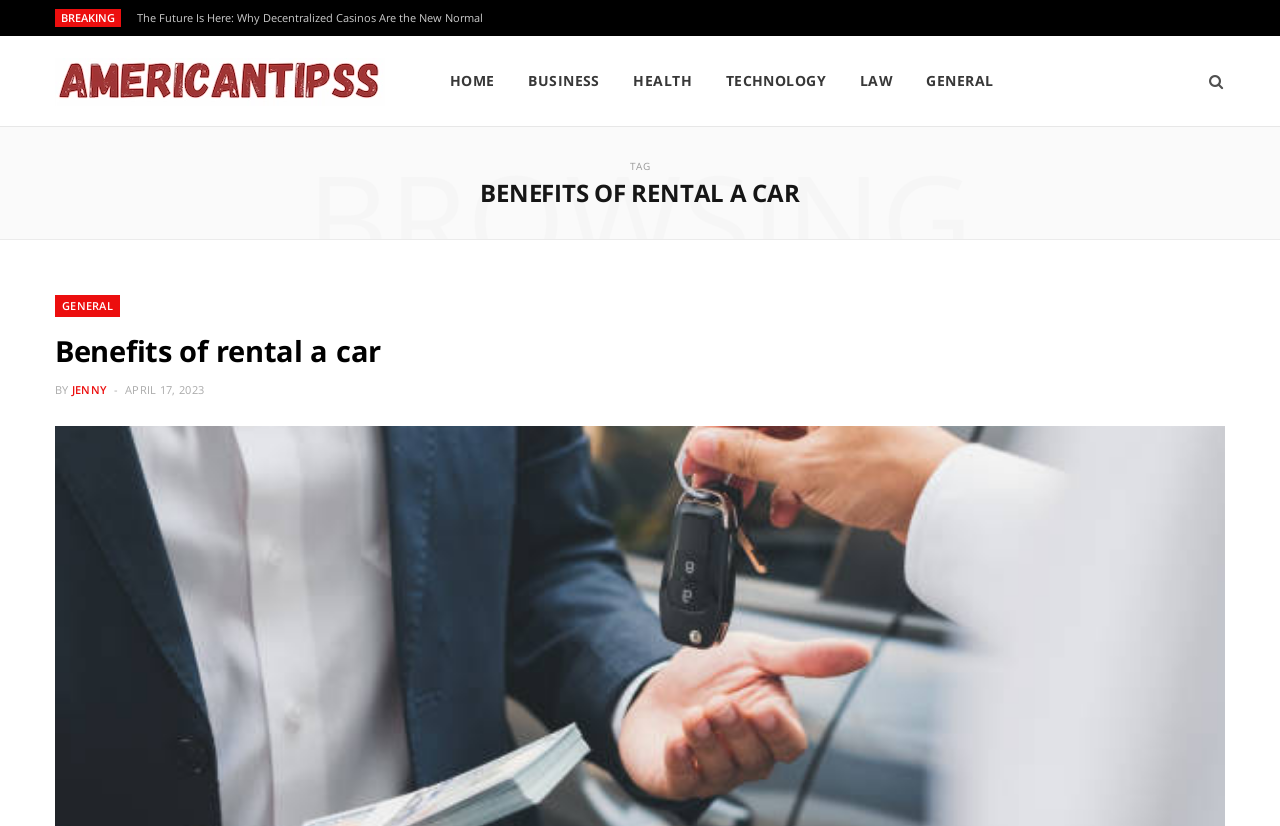How many main categories are available on the website?
Using the information from the image, give a concise answer in one word or a short phrase.

6